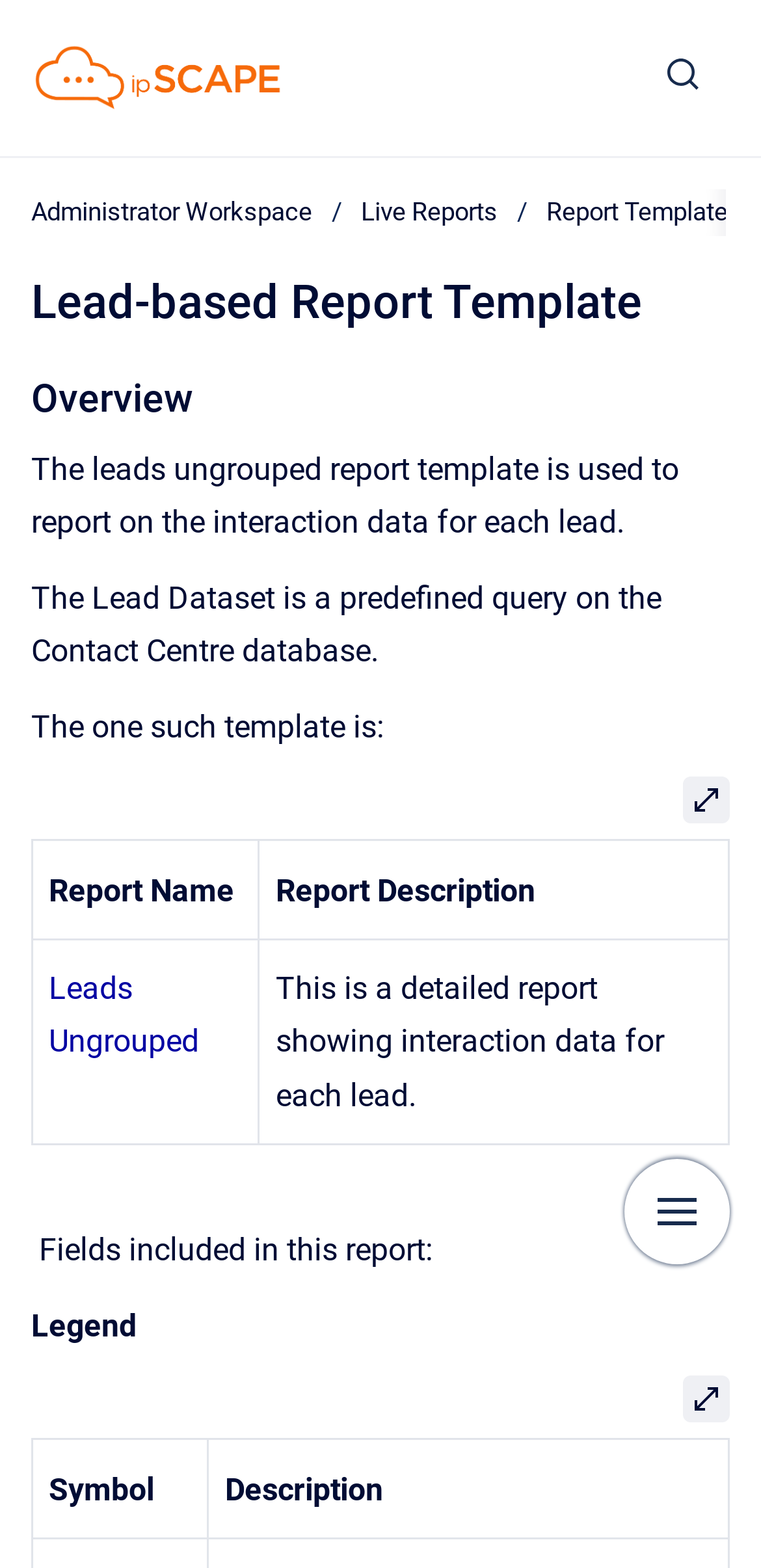What is the name of the report template?
Use the image to answer the question with a single word or phrase.

Lead-based Report Template